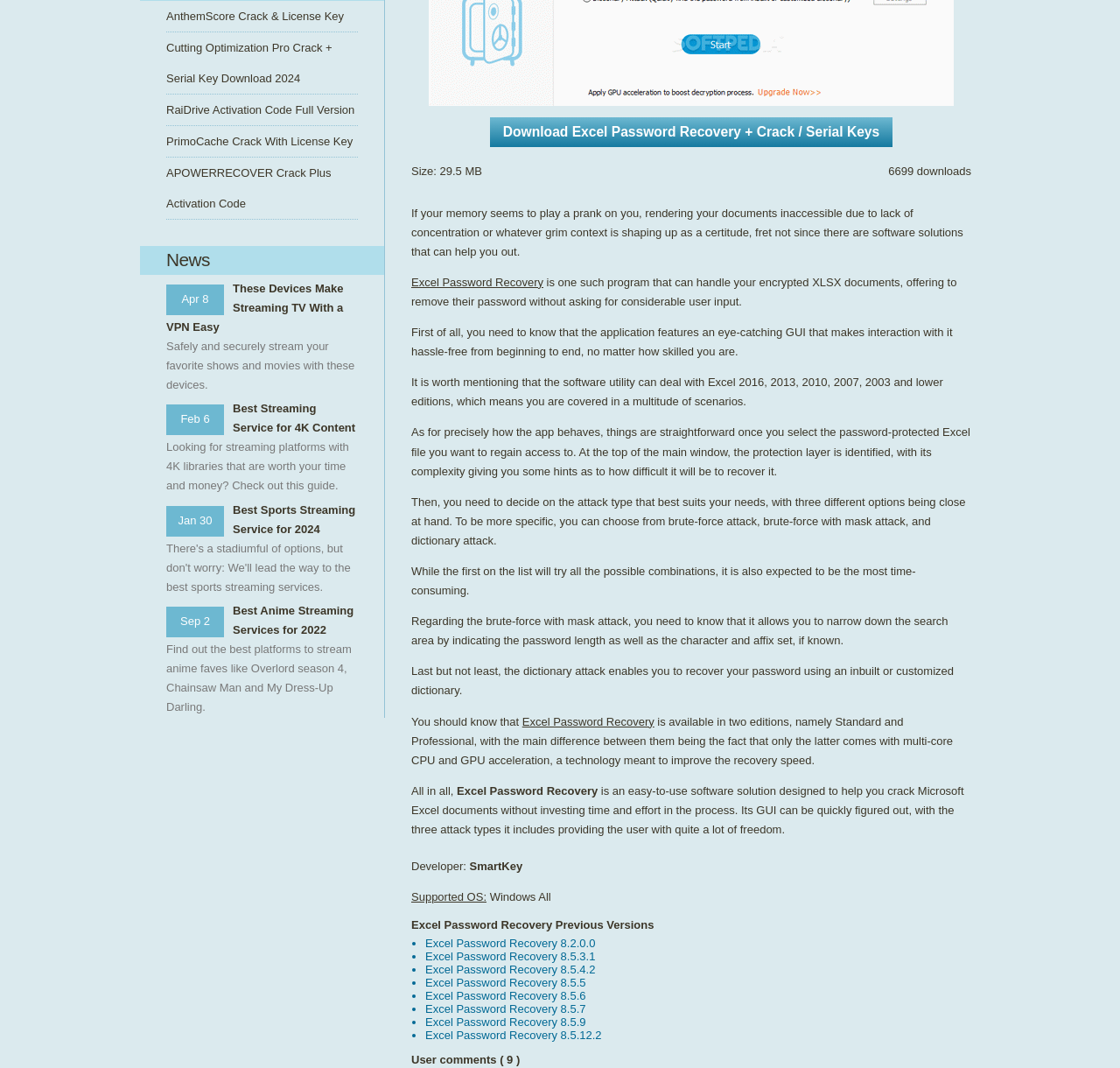Based on the element description: "APOWERRECOVER Crack Plus Activation Code", identify the UI element and provide its bounding box coordinates. Use four float numbers between 0 and 1, [left, top, right, bottom].

[0.148, 0.156, 0.296, 0.196]